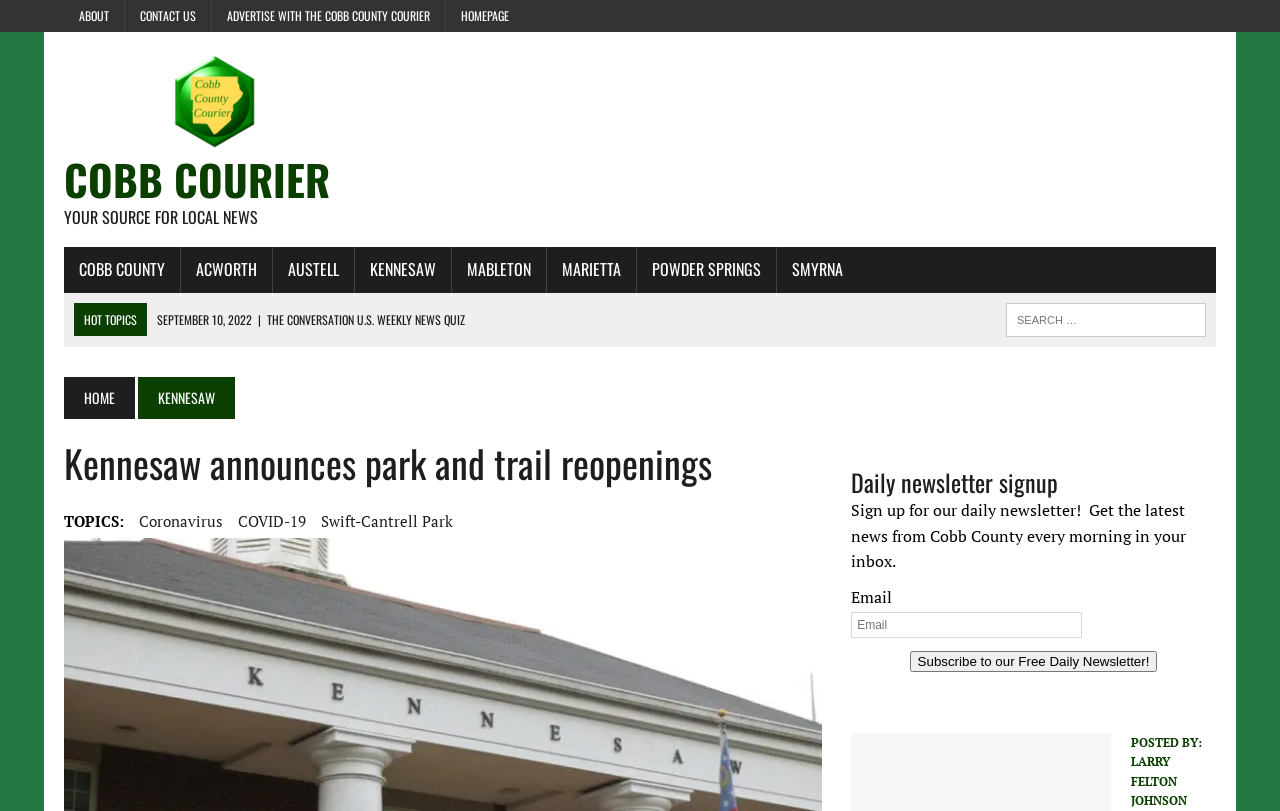Please identify the bounding box coordinates for the region that you need to click to follow this instruction: "Learn about American composer".

None